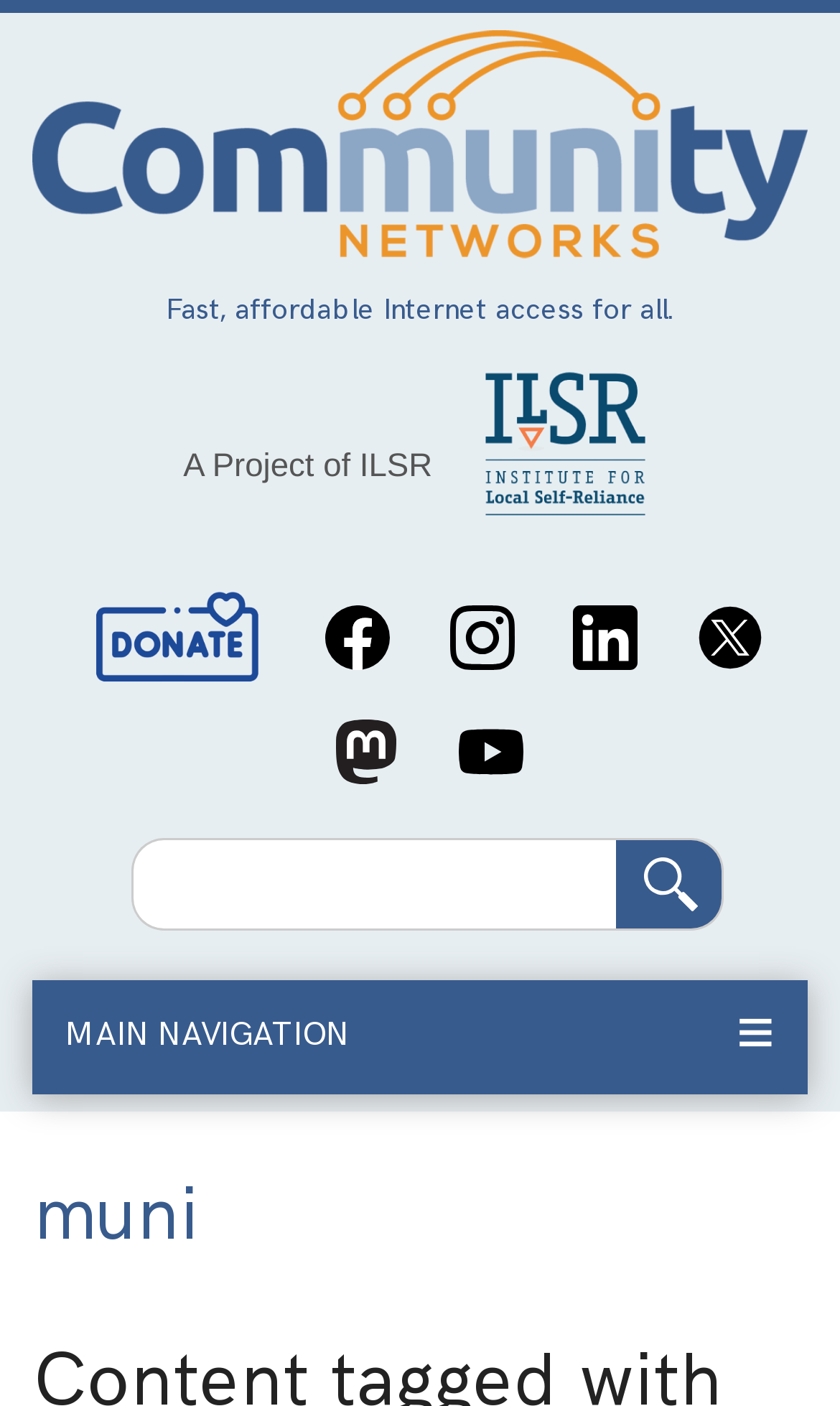From the details in the image, provide a thorough response to the question: What is the name of the organization behind the project?

The name of the organization behind the project is ILSR, which is mentioned in the text 'A Project of ILSR' located at the top of the webpage, below the logo.